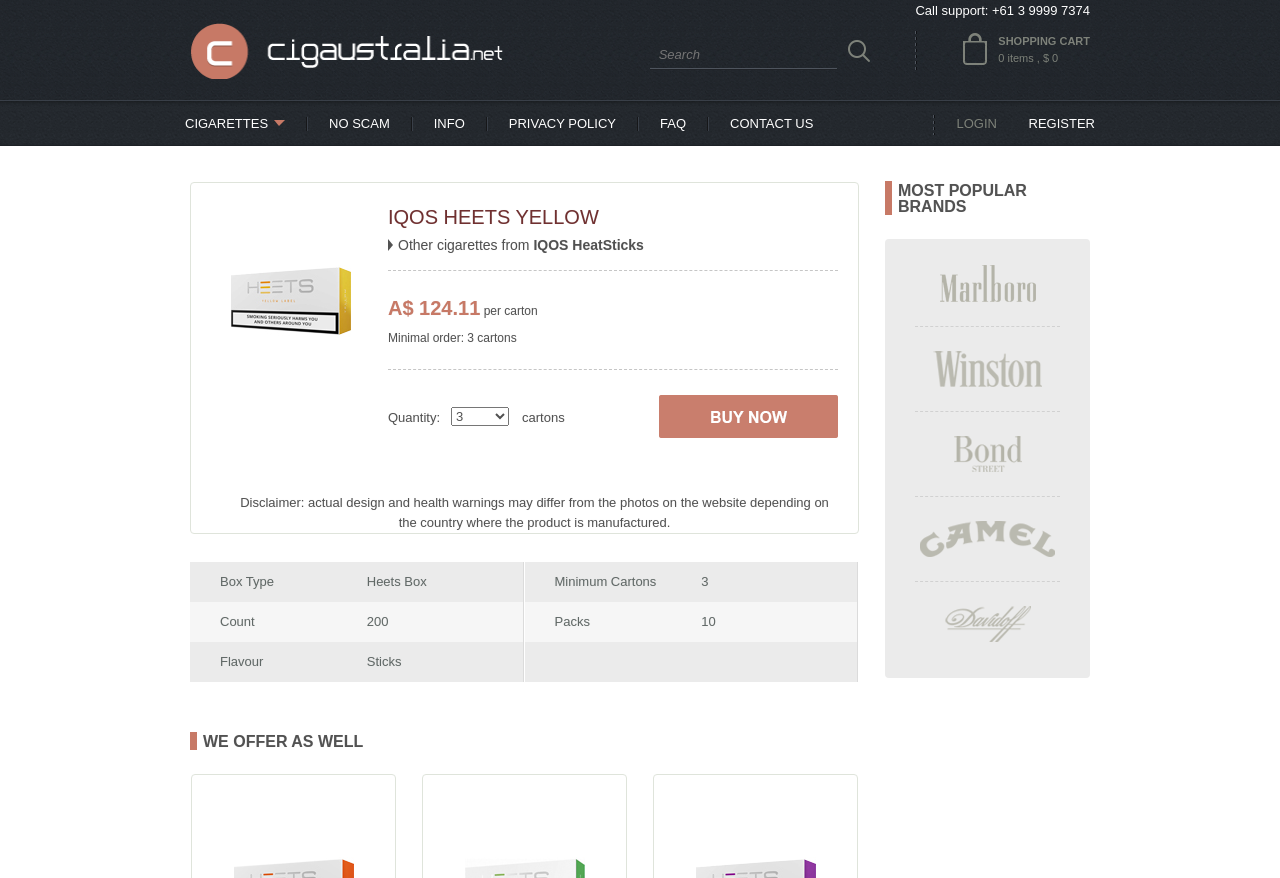Generate an in-depth caption that captures all aspects of the webpage.

This webpage appears to be an online store selling IQOS HEETS Yellow cigarettes in Australia. At the top of the page, there is a support contact information section with a phone number and a "Call support" text. Next to it, there is a search textbox and a button. 

Below the support section, there are several links to different categories, including "CIGARETTES", "NO SCAM", "INFO", "PRIVACY POLICY", "FAQ", and "CONTACT US". On the right side of these links, there are "LOGIN" and "REGISTER" options.

The main content of the page is focused on IQOS HEETS Yellow cigarettes. There is a large image of the product, accompanied by a heading "IQOS HEETS YELLOW" and a link to "Other cigarettes from IQOS HeatSticks". The product's price, "A$ 124.11 per carton", is displayed prominently, along with a "Minimal order: 3 cartons" notice. 

There is a "Buy Now" button and a quantity selection combobox below the price information. A disclaimer about the product's design and health warnings is displayed in a smaller font.

The page also features two tables, one on the left and one on the right, which provide additional product information, such as box type, count, and flavor.

Further down the page, there is a section titled "WE OFFER AS WELL" and another section titled "MOST POPULAR BRANDS", which lists several popular cigarette brands, including Marlboro, Winston, Bond, Camel, and Davidoff, each with an accompanying image.